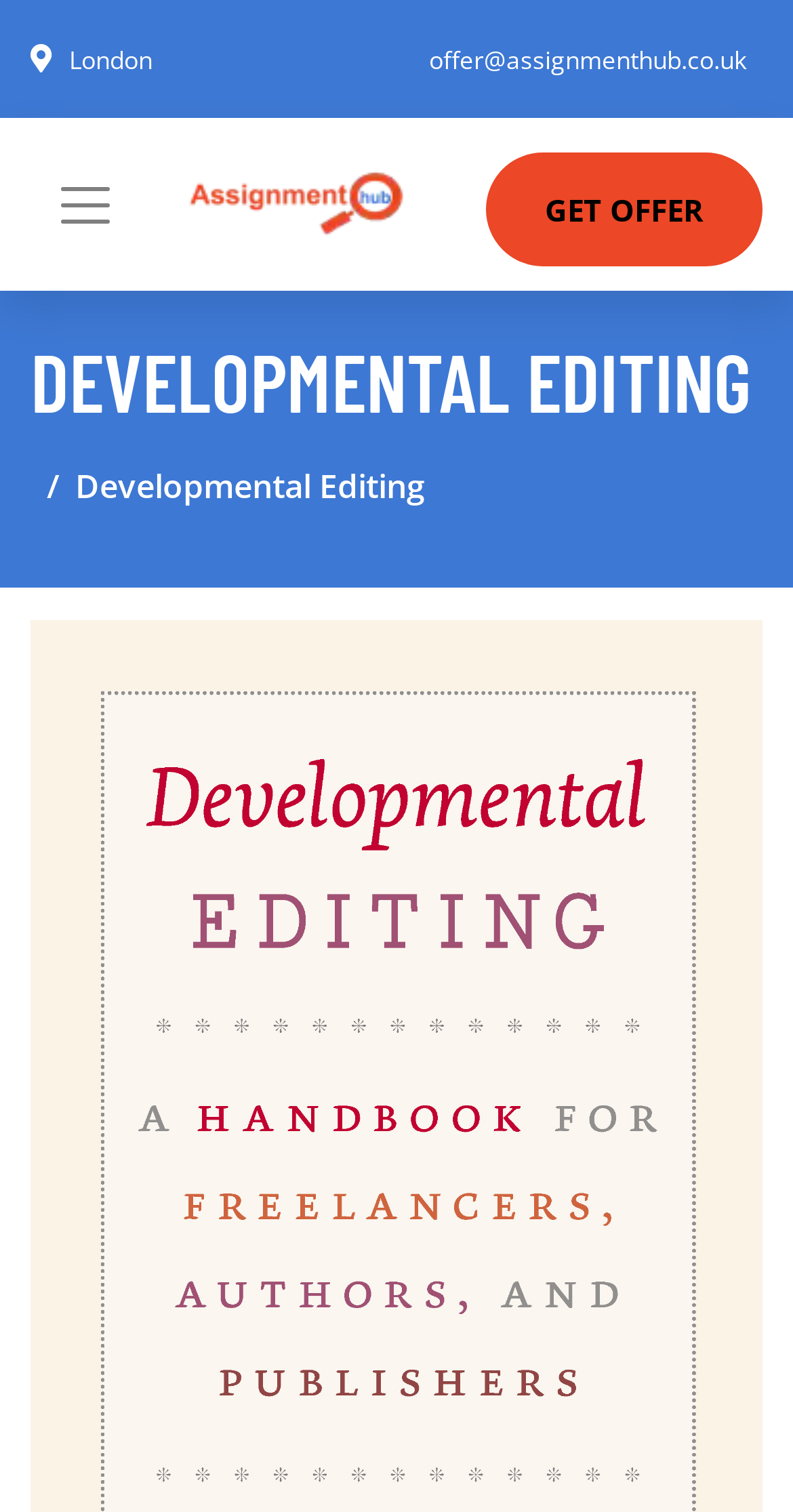Answer with a single word or phrase: 
What is the purpose of the button on the top-right?

Toggle navigation